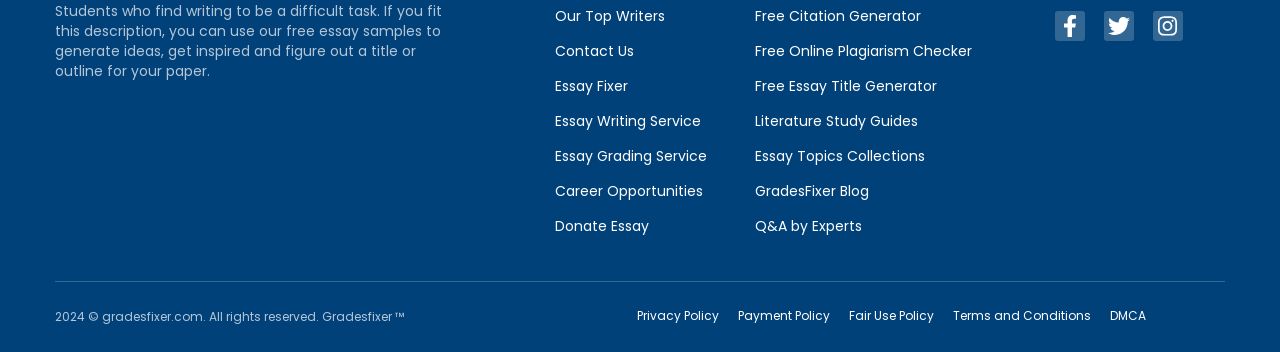Answer the following query with a single word or phrase:
What is the name of the company behind this website?

Gradesfixer